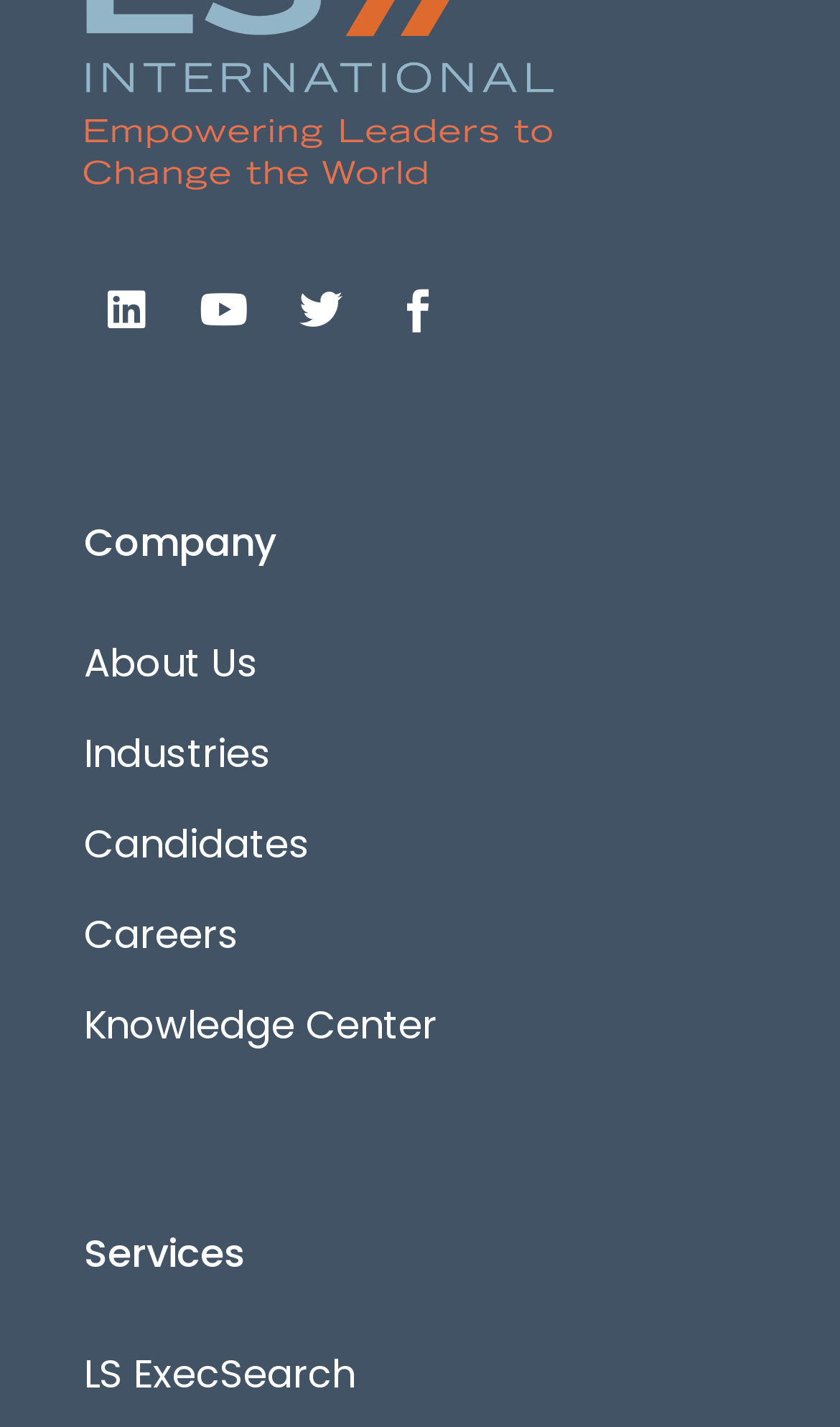Find the bounding box coordinates for the area that should be clicked to accomplish the instruction: "Visit the About Us page".

[0.1, 0.434, 0.9, 0.497]